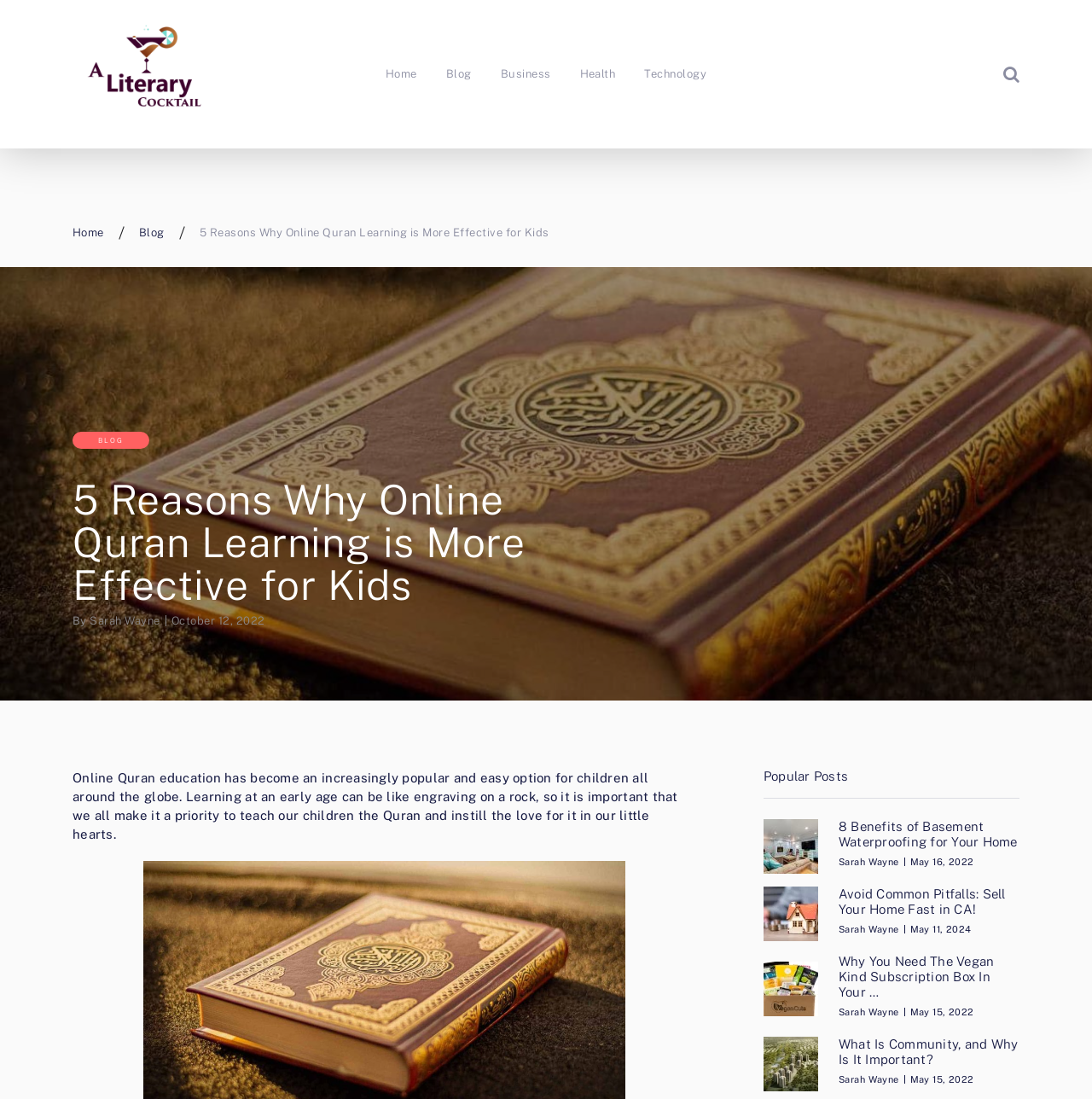Use the details in the image to answer the question thoroughly: 
What is the category of the link '8 Benefits of Basement Waterproofing for Your Home'?

I inferred this answer by looking at the position of the link element '8 Benefits of Basement Waterproofing for Your Home' which is under the main article and above the 'Popular Posts' heading, and also considering the content of the link which is related to home maintenance.